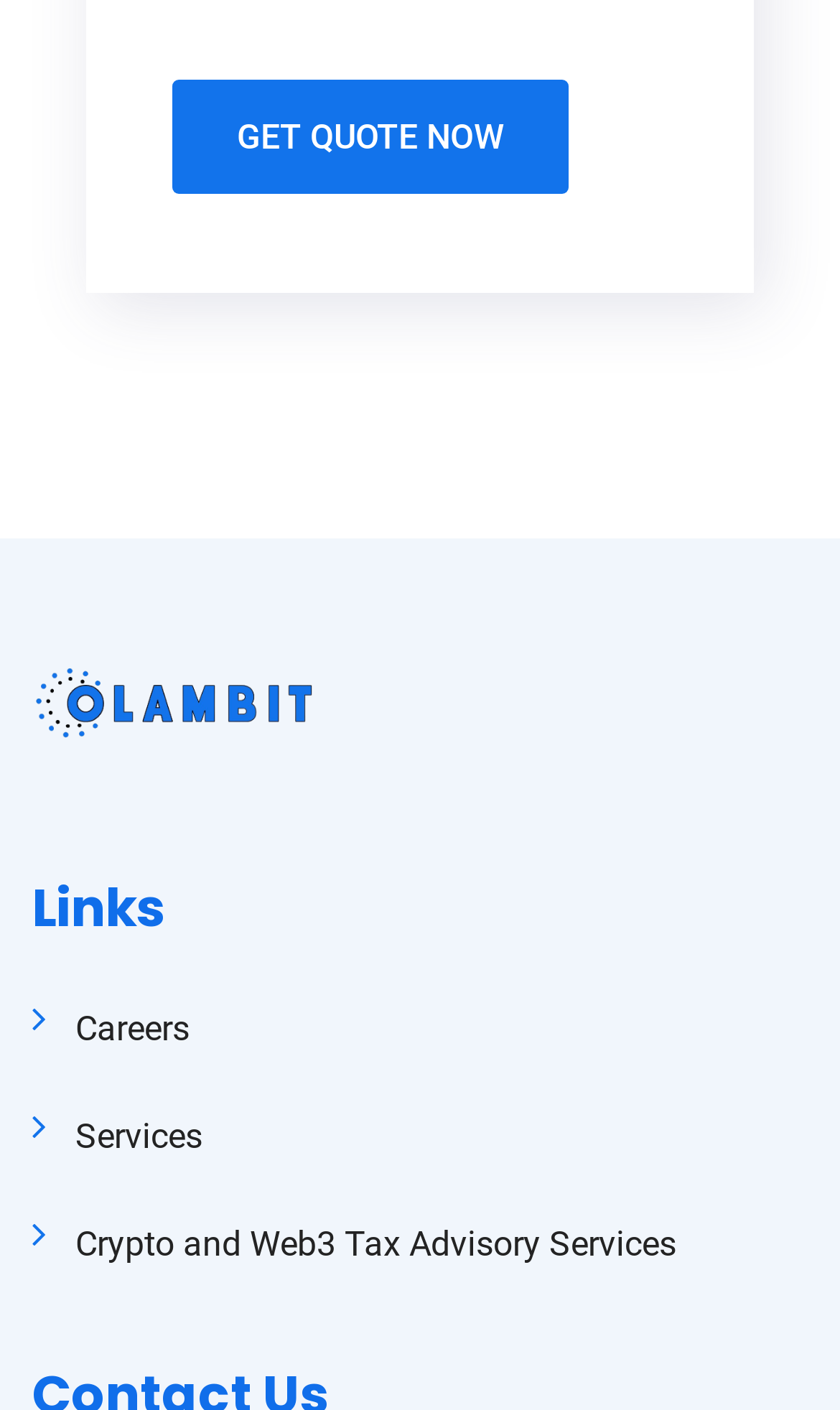How many links are under the 'Links' heading?
Based on the image content, provide your answer in one word or a short phrase.

3